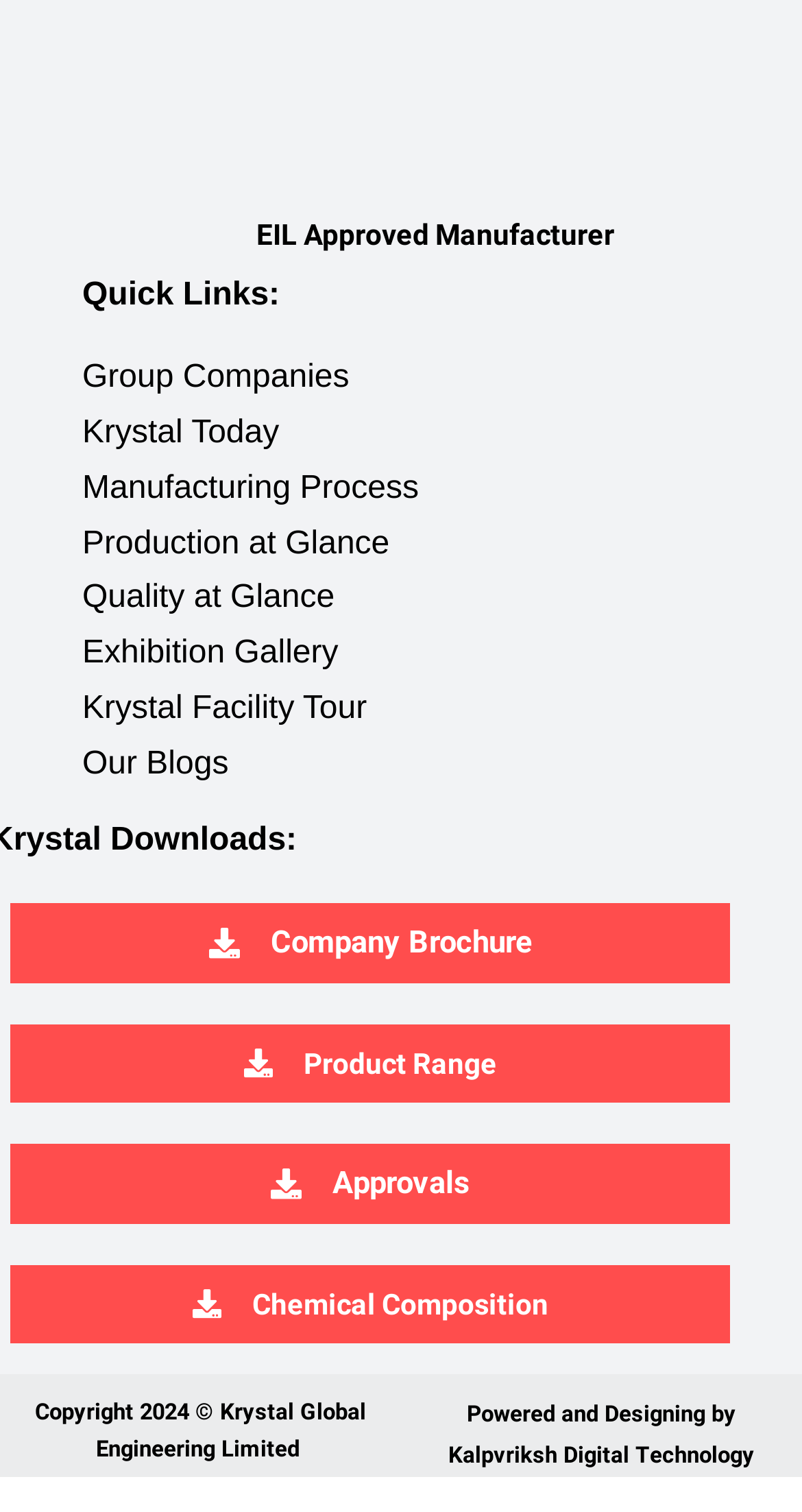Please identify the coordinates of the bounding box that should be clicked to fulfill this instruction: "Explore exhibition gallery".

[0.103, 0.421, 0.422, 0.444]